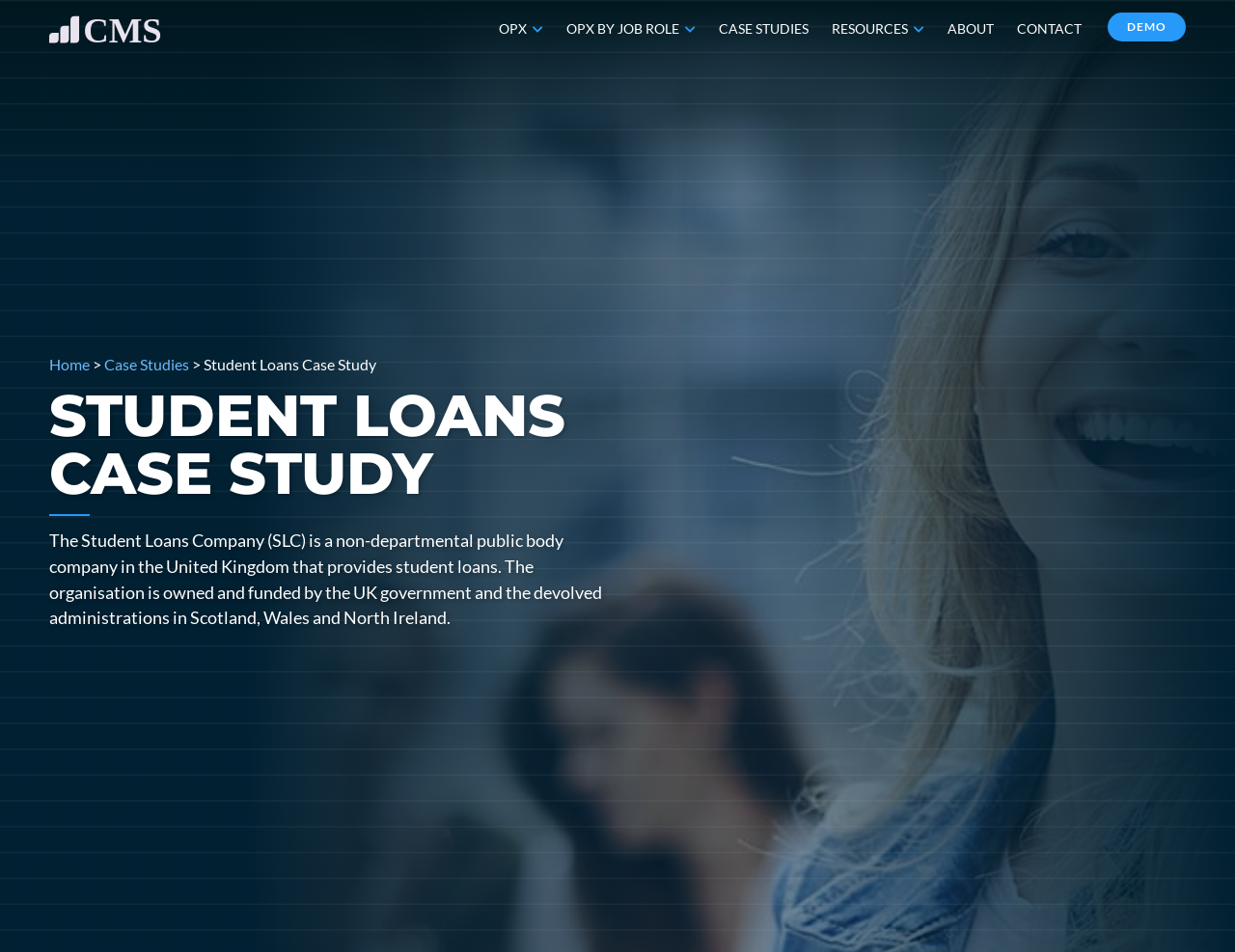Determine the bounding box coordinates for the clickable element required to fulfill the instruction: "Click the 'CASE STUDIES' link". Provide the coordinates as four float numbers between 0 and 1, i.e., [left, top, right, bottom].

[0.572, 0.0, 0.664, 0.061]